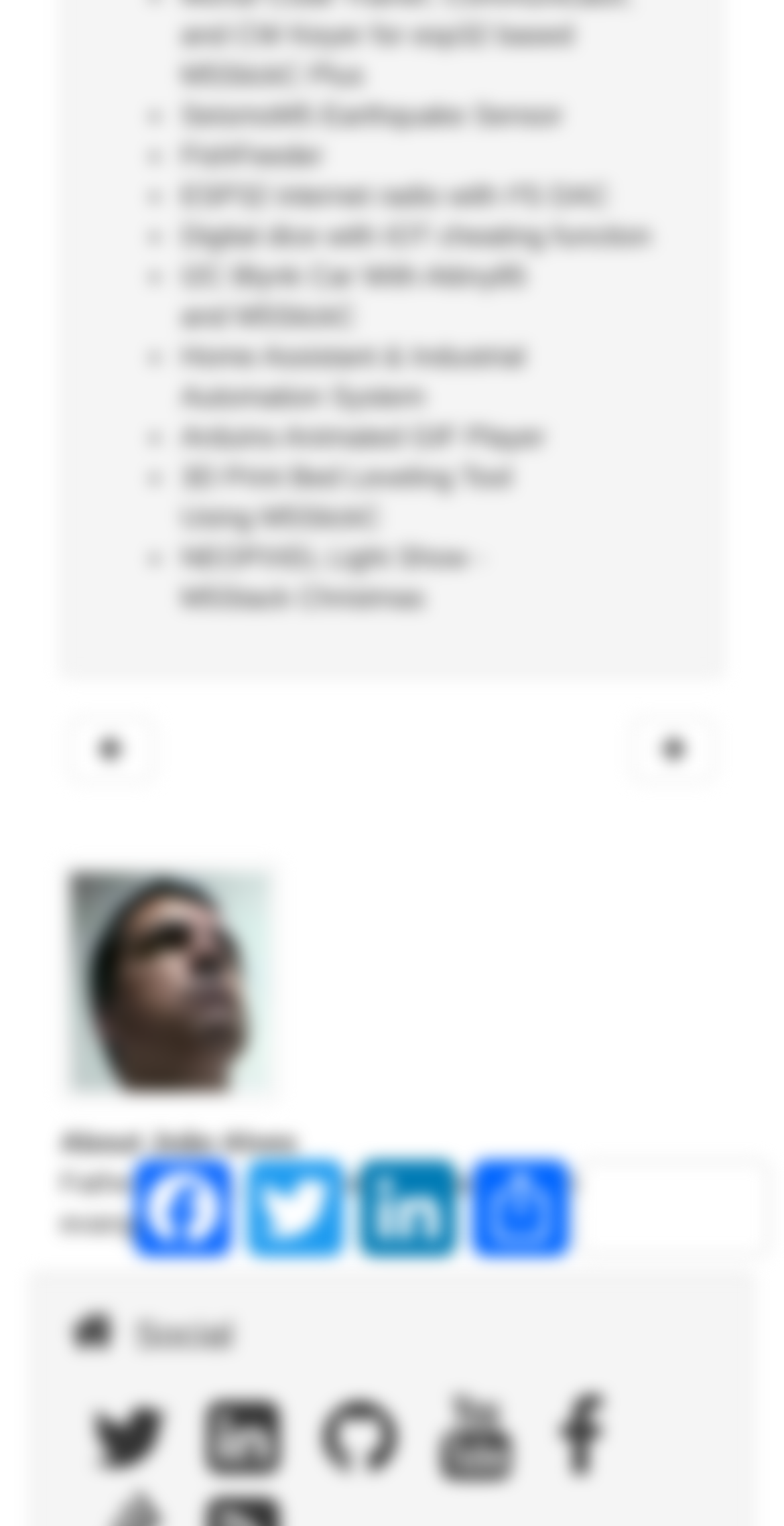What is the name of the person described in the about section?
Look at the screenshot and respond with a single word or phrase.

João Alves